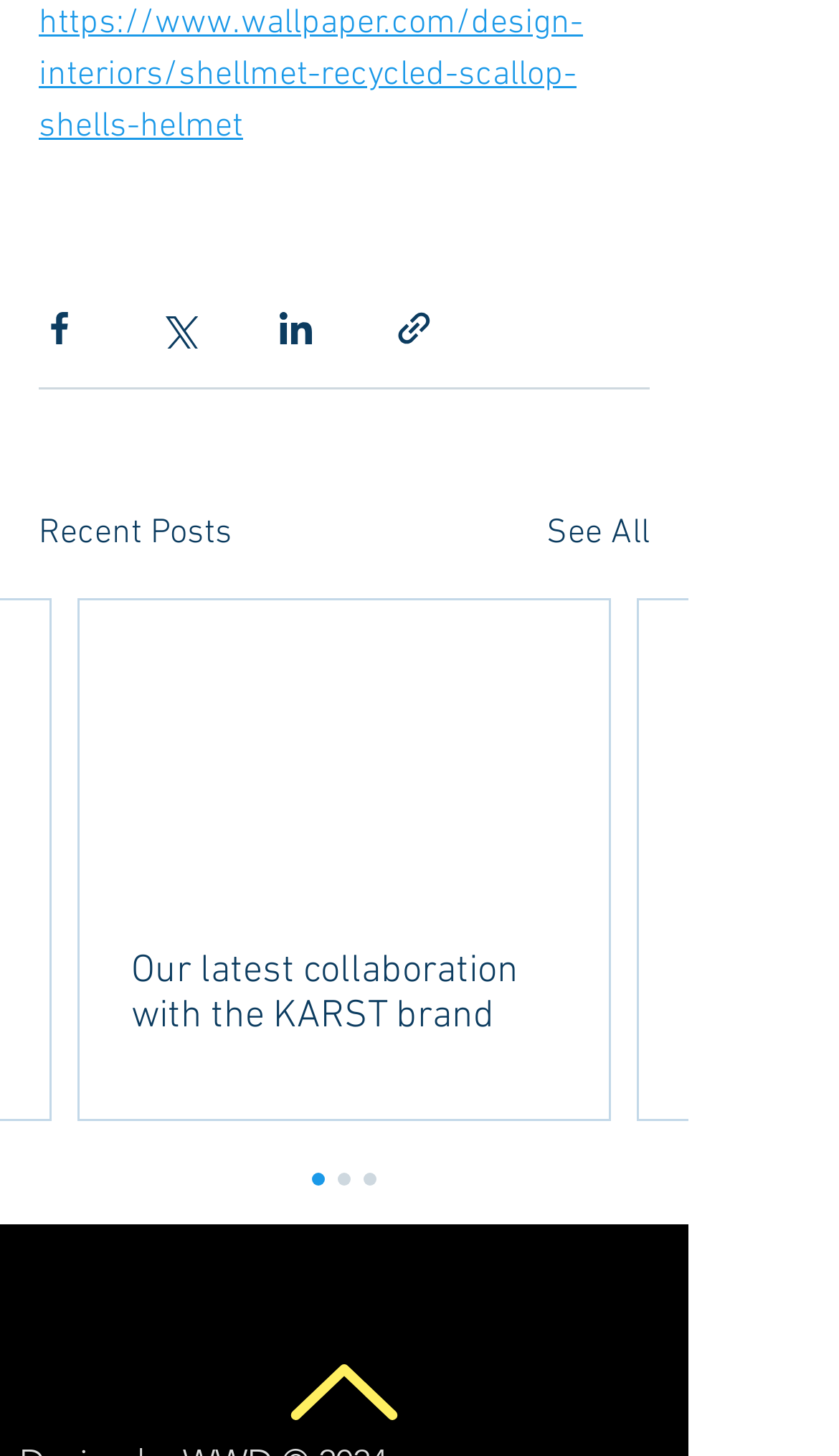How many share buttons are there?
Please answer the question with a detailed and comprehensive explanation.

I counted the number of buttons with text 'Share via Facebook', 'Share via Twitter', 'Share via LinkedIn', and 'Share via link', so there are 4 share buttons.